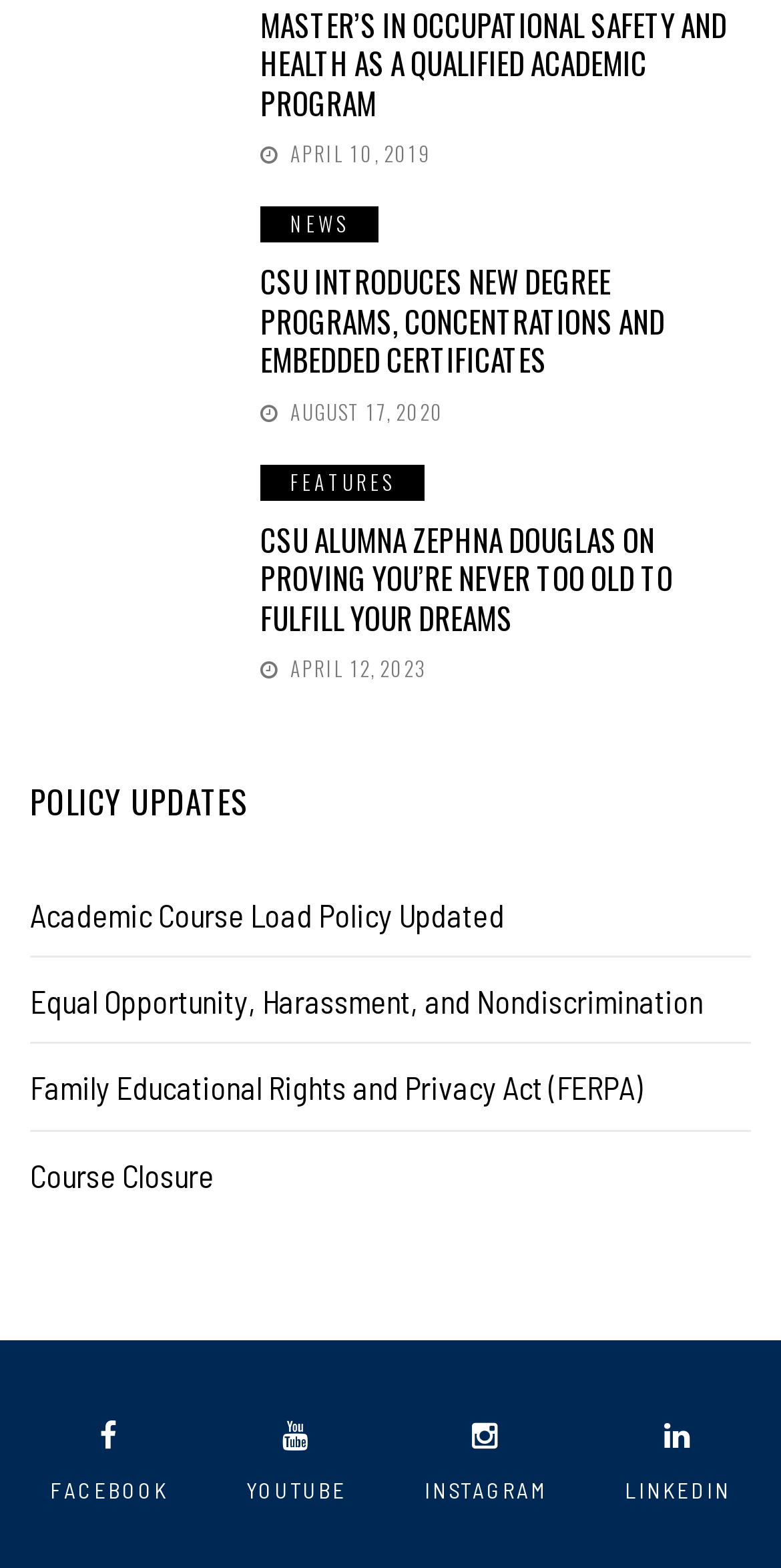Give a short answer using one word or phrase for the question:
How many policy updates are listed on the webpage?

4